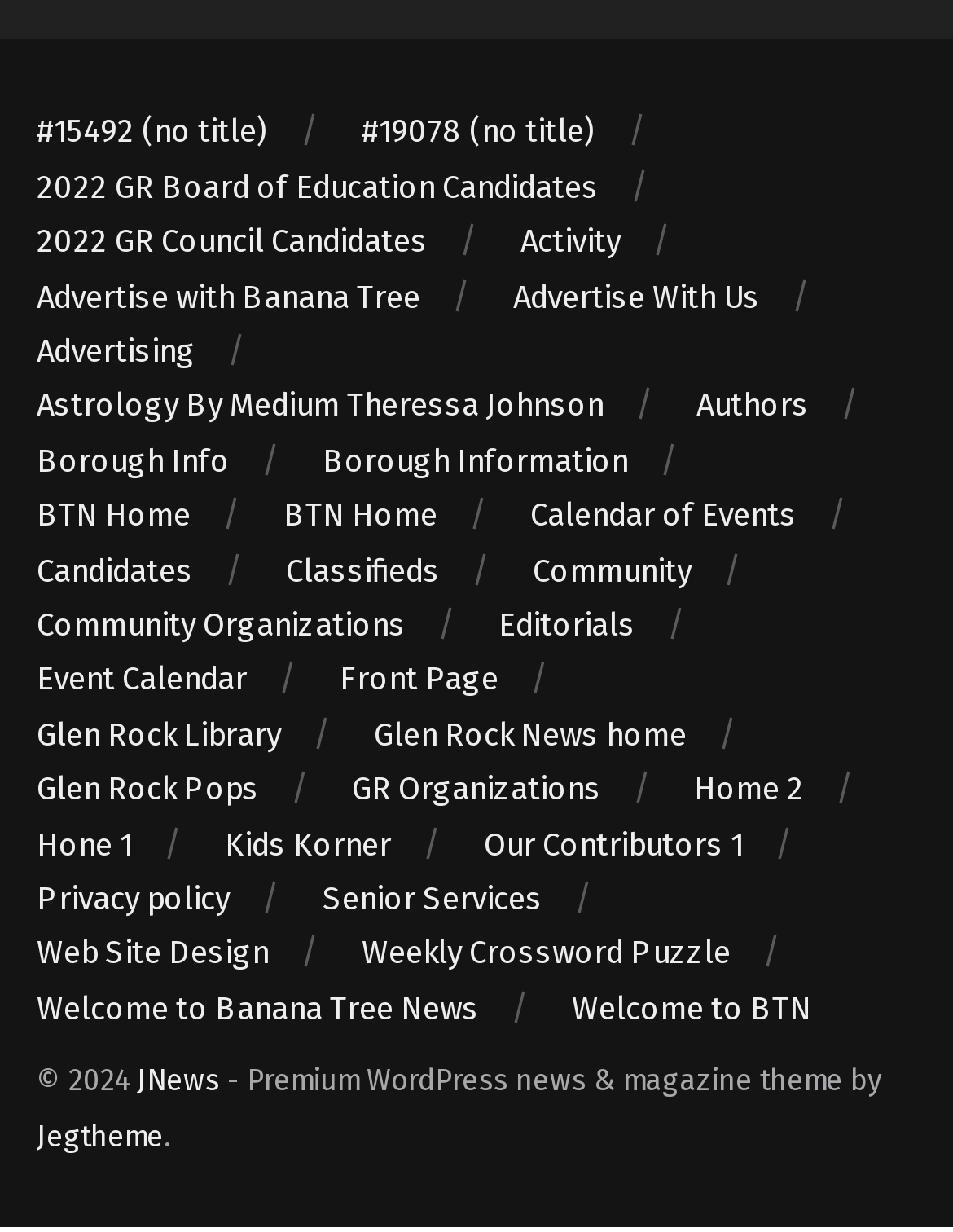Locate the bounding box coordinates of the area you need to click to fulfill this instruction: 'Go to the Welcome to Banana Tree News page'. The coordinates must be in the form of four float numbers ranging from 0 to 1: [left, top, right, bottom].

[0.038, 0.803, 0.503, 0.833]